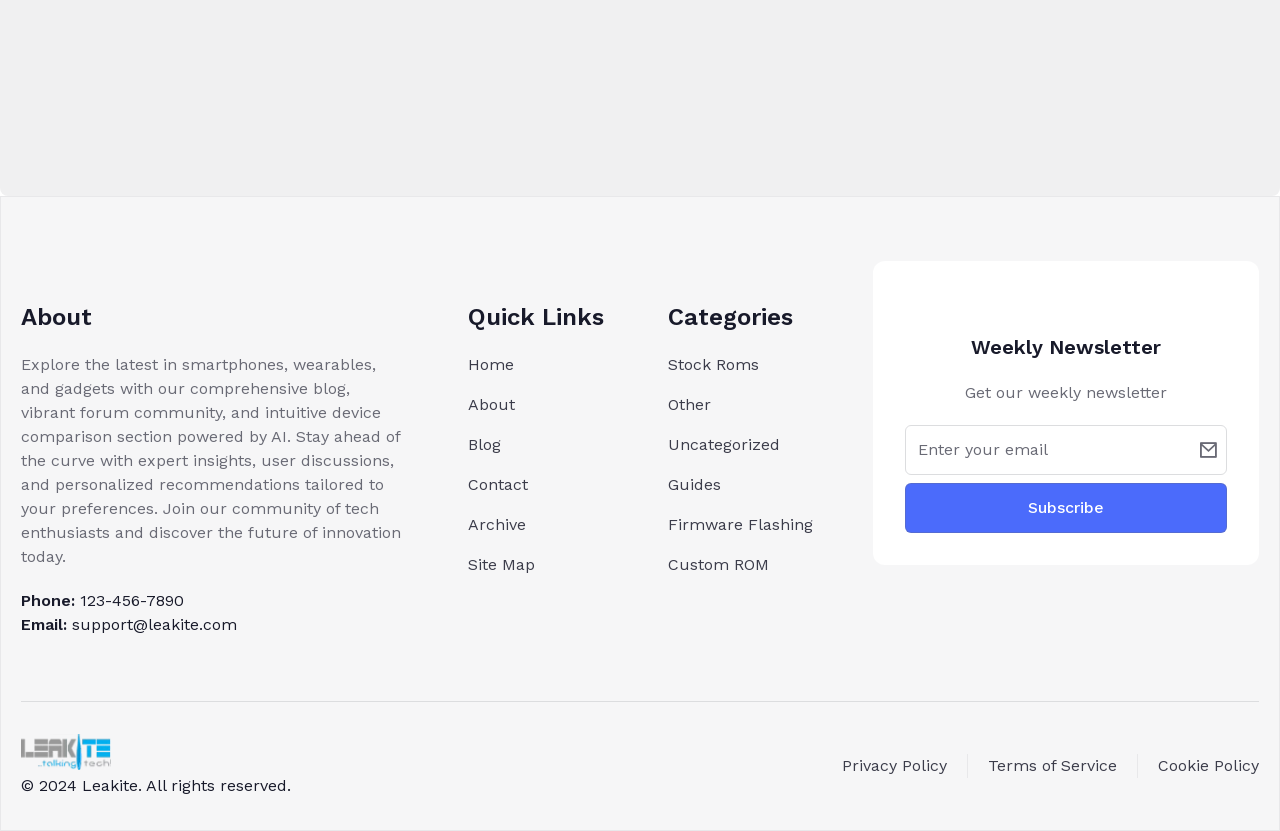Please identify the bounding box coordinates of the clickable region that I should interact with to perform the following instruction: "Click the 'Blog' link". The coordinates should be expressed as four float numbers between 0 and 1, i.e., [left, top, right, bottom].

[0.365, 0.523, 0.391, 0.546]